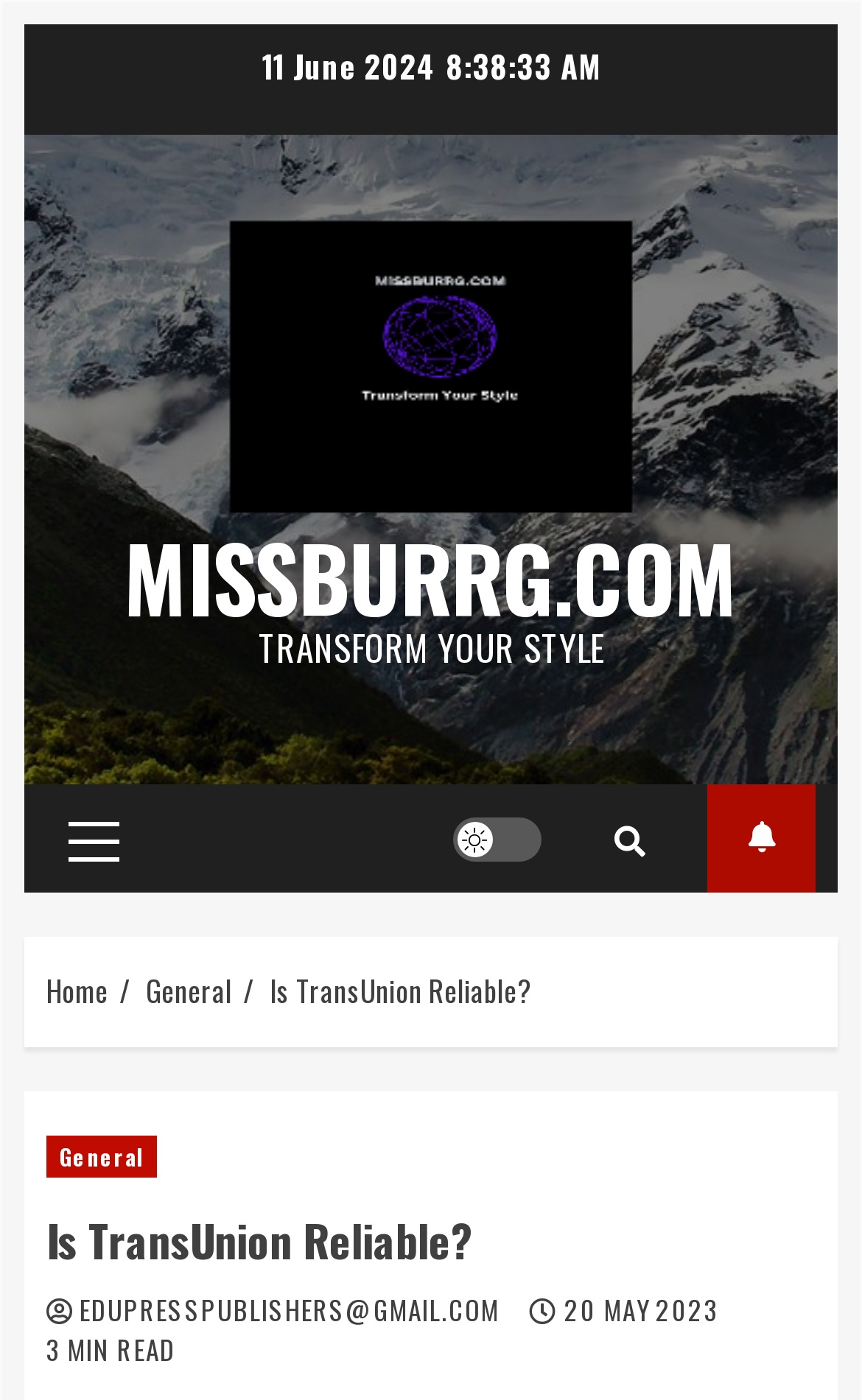Provide the bounding box coordinates of the UI element this sentence describes: "Home".

[0.054, 0.691, 0.126, 0.723]